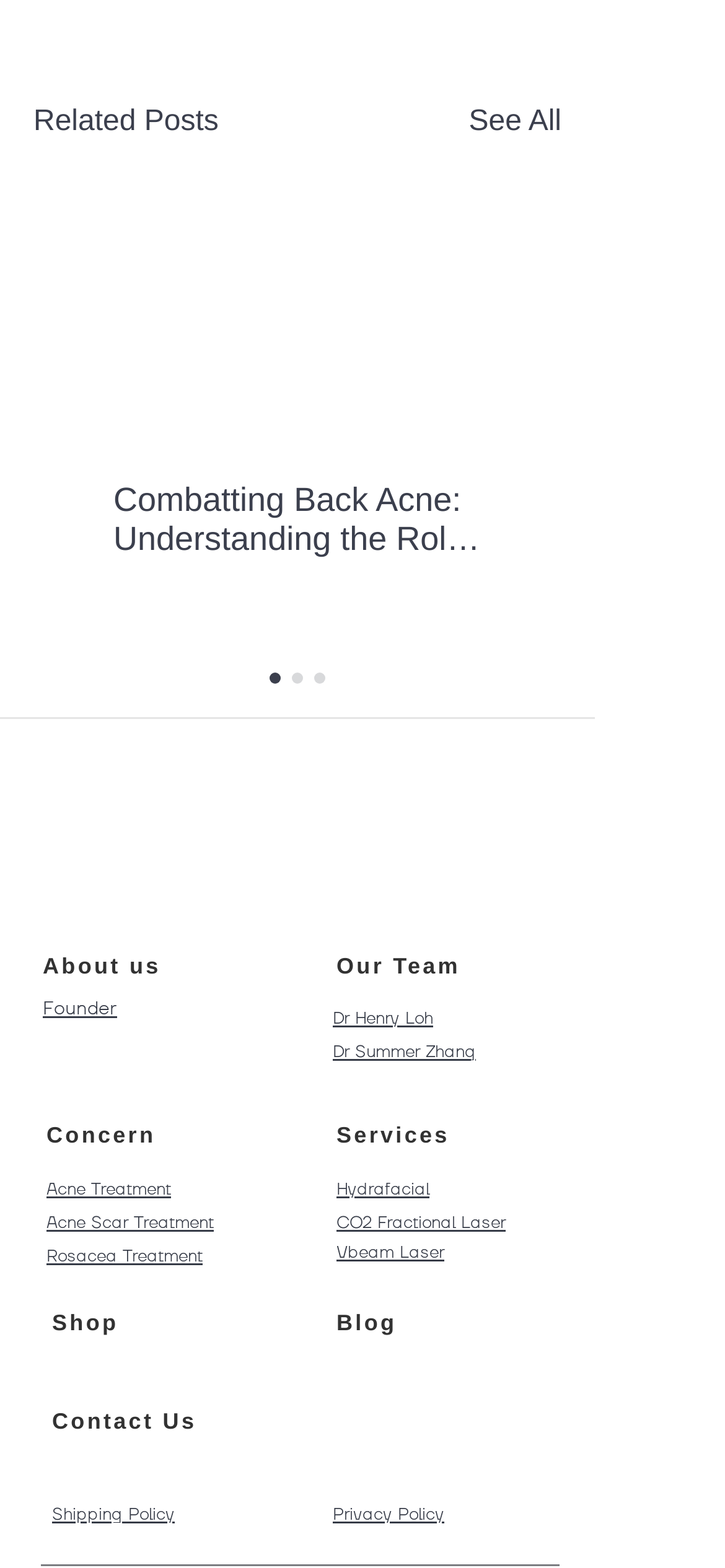Given the description of a UI element: "See All", identify the bounding box coordinates of the matching element in the webpage screenshot.

[0.647, 0.064, 0.774, 0.092]